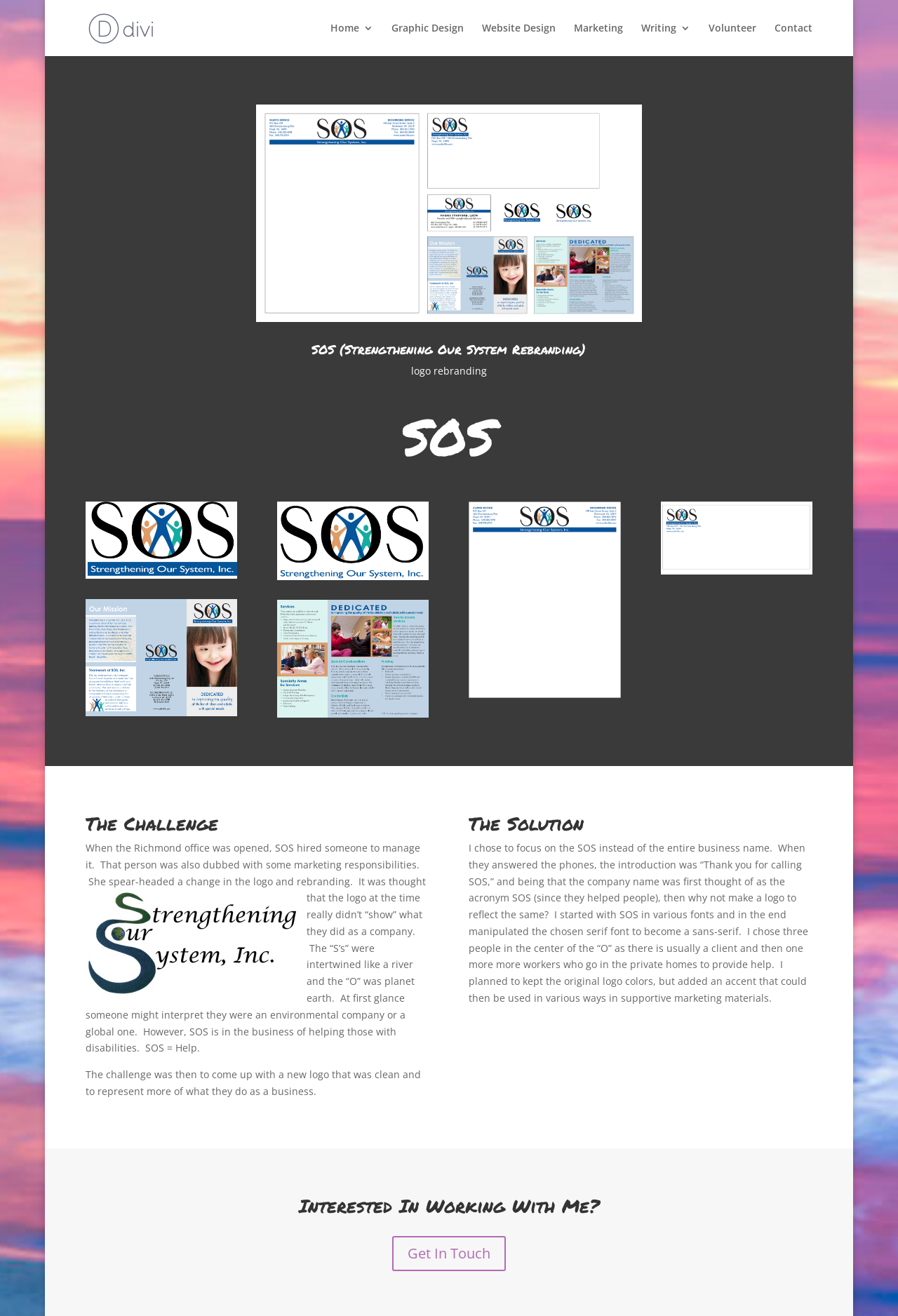Carefully examine the image and provide an in-depth answer to the question: How many people are represented in the new logo?

The new logo represents three people in the center of the 'O', which symbolizes a client and two workers who provide help in private homes. This is explained in the text 'I chose three people in the center of the “O” as there is usually a client and then one more more workers who go in the private homes to provide help.'